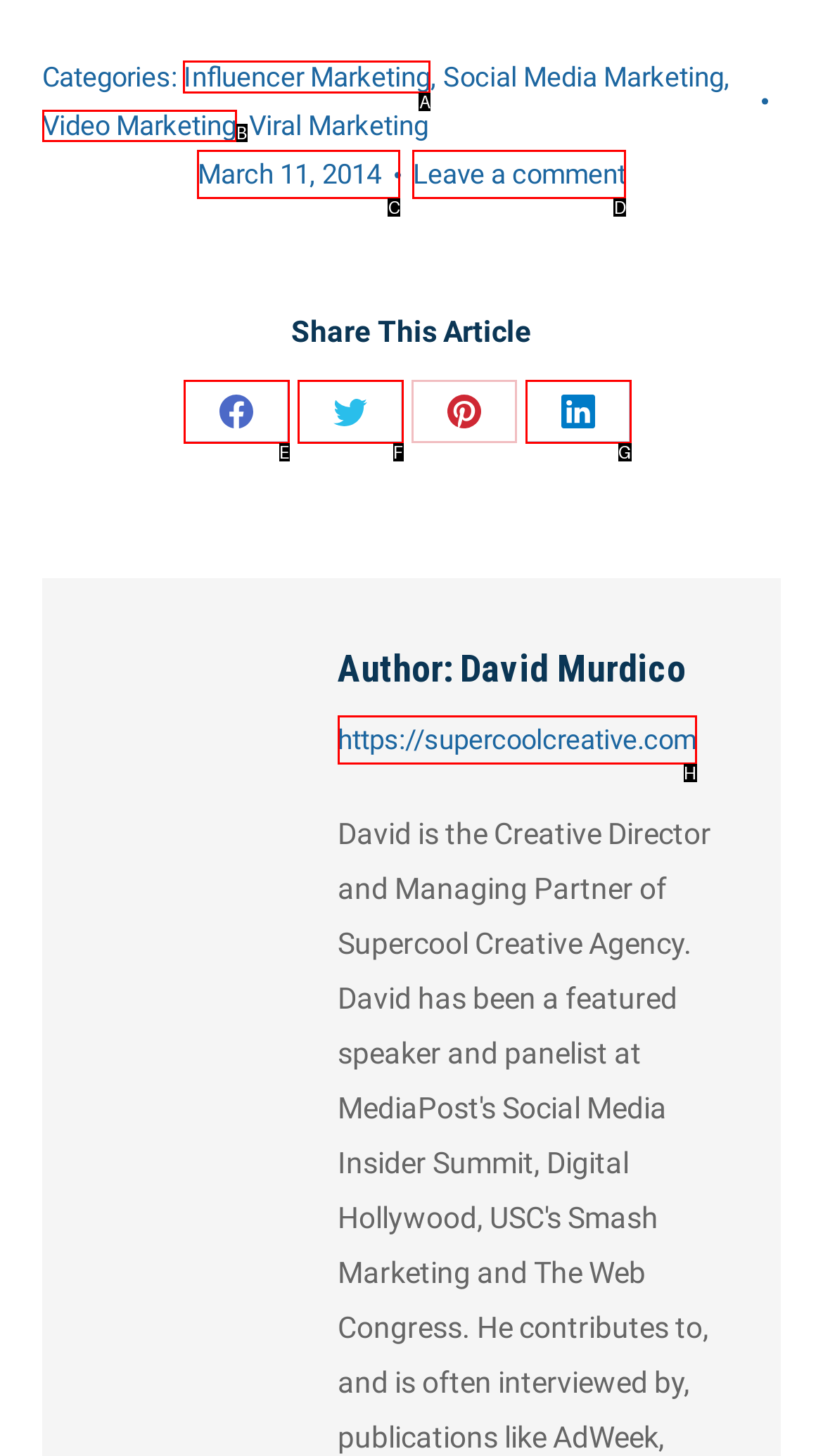Determine the HTML element to be clicked to complete the task: Click on Influencer Marketing. Answer by giving the letter of the selected option.

A